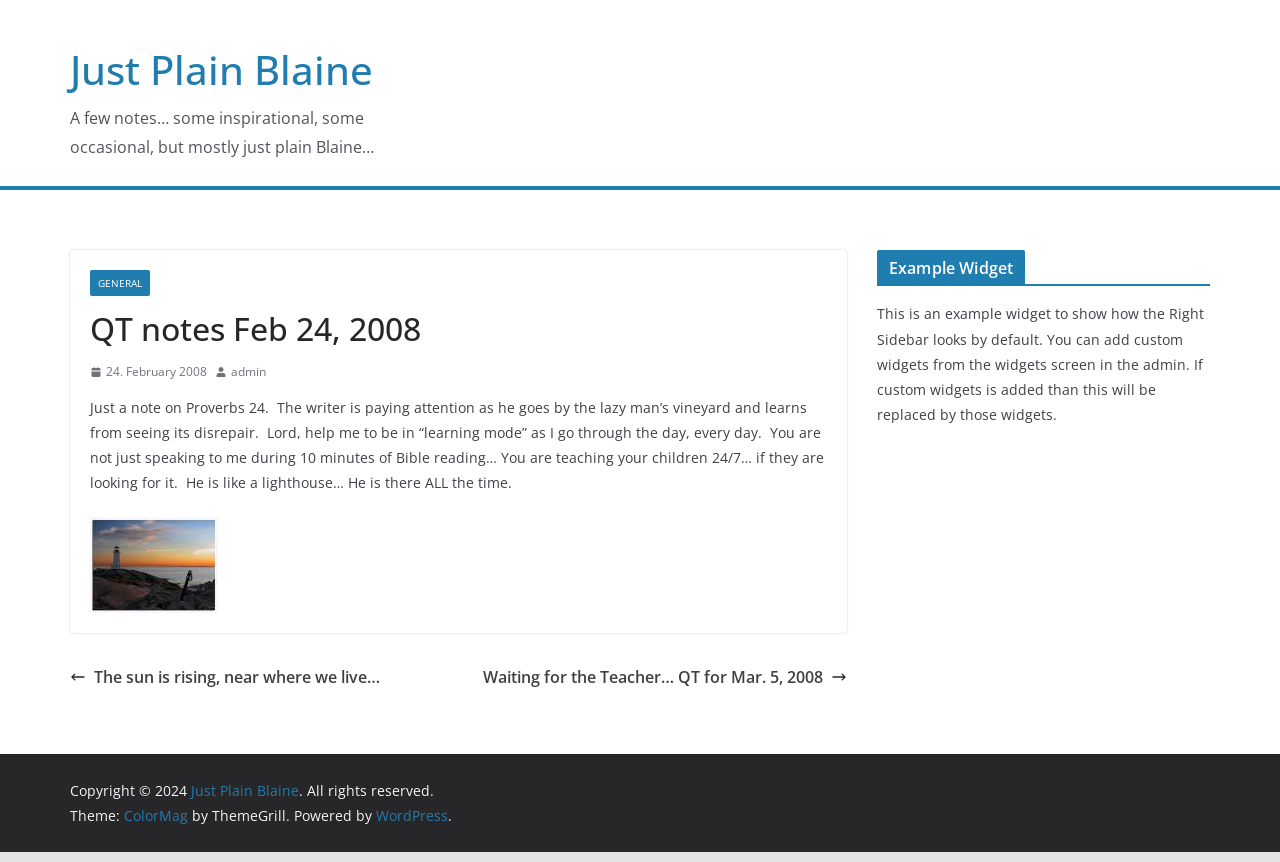Who is the author of the note?
Refer to the screenshot and deliver a thorough answer to the question presented.

I found the author information in the article section, where there is a link 'admin' which is likely to be the author of the note.